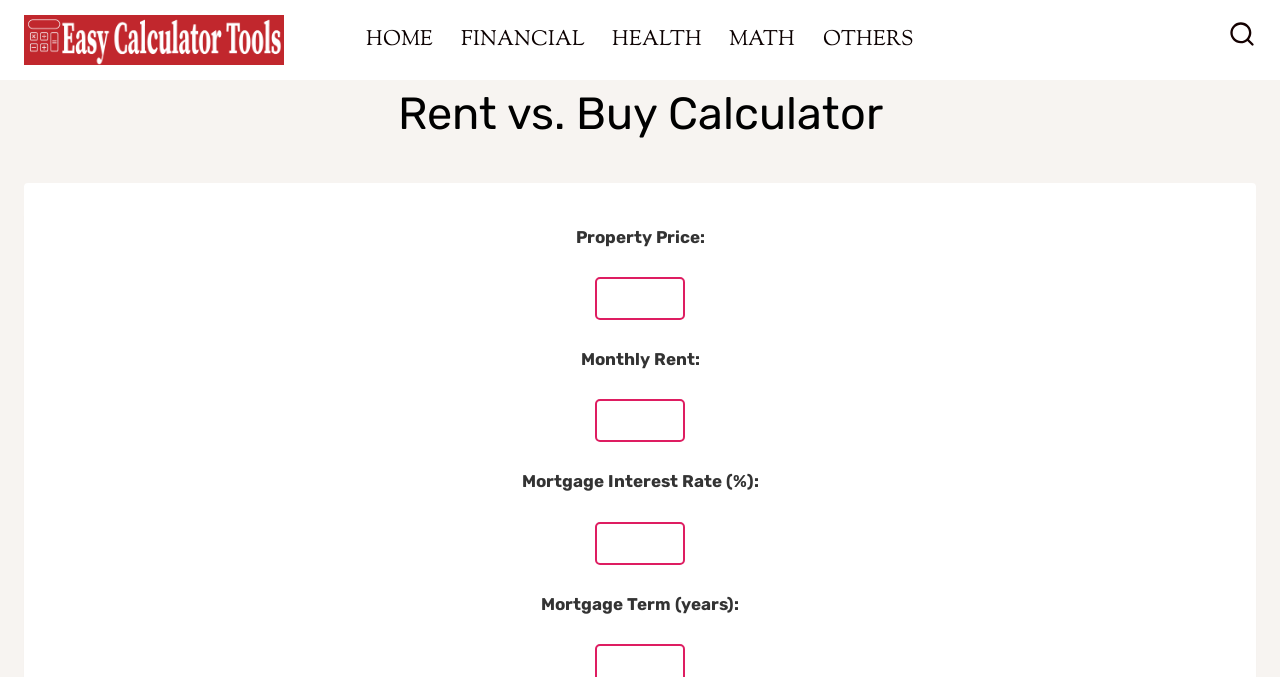Find and specify the bounding box coordinates that correspond to the clickable region for the instruction: "click the 'HOME' link".

[0.276, 0.025, 0.349, 0.093]